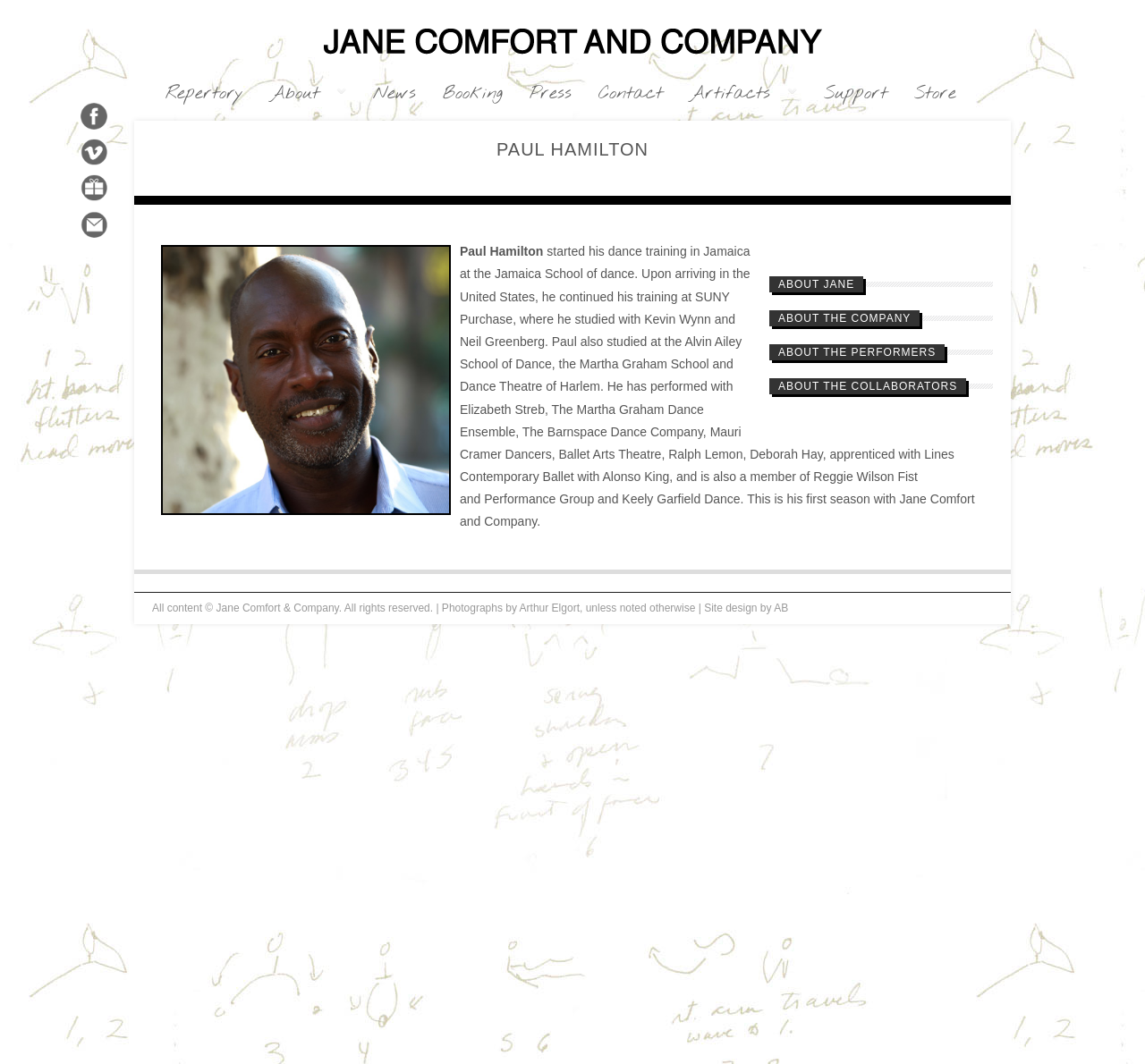Find the bounding box coordinates for the area you need to click to carry out the instruction: "View the Forums page". The coordinates should be four float numbers between 0 and 1, indicated as [left, top, right, bottom].

None